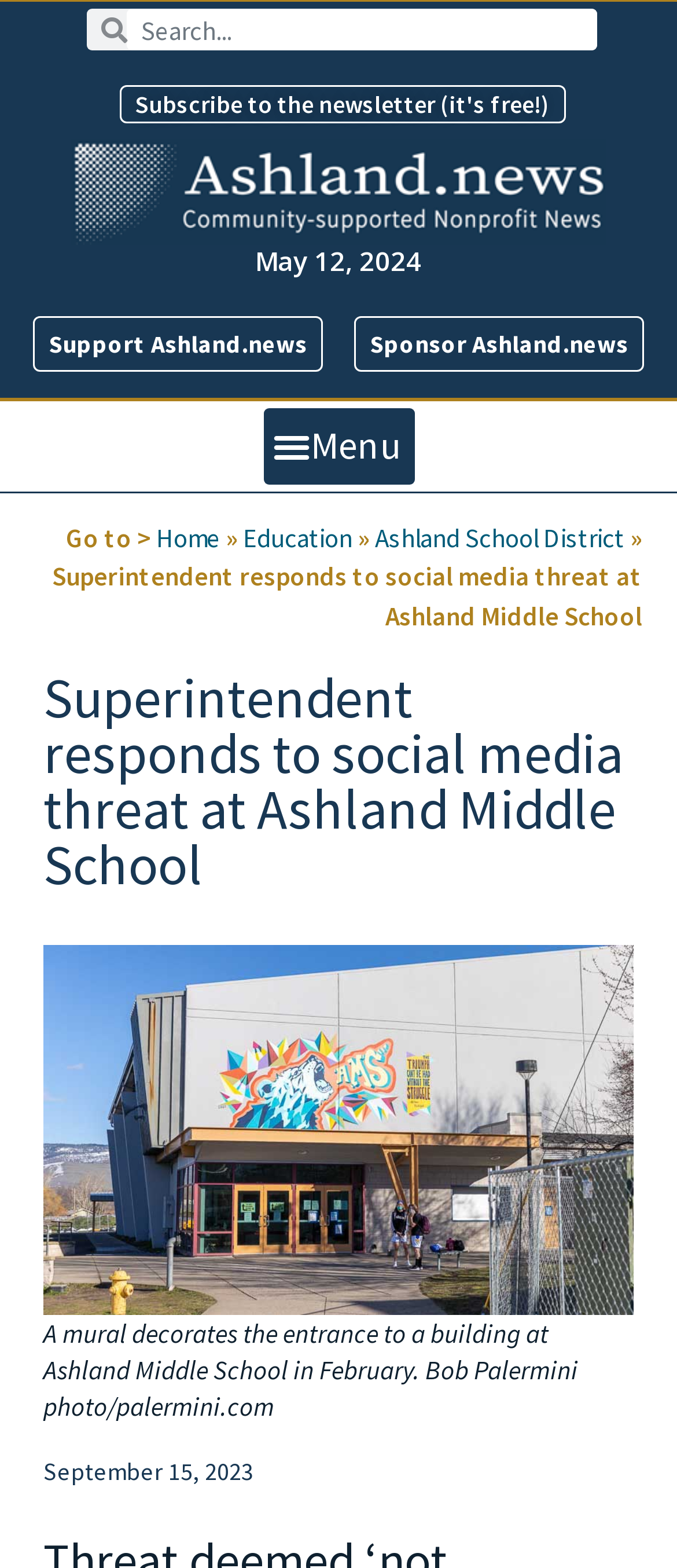Can you specify the bounding box coordinates of the area that needs to be clicked to fulfill the following instruction: "Search for something"?

[0.129, 0.006, 0.881, 0.032]